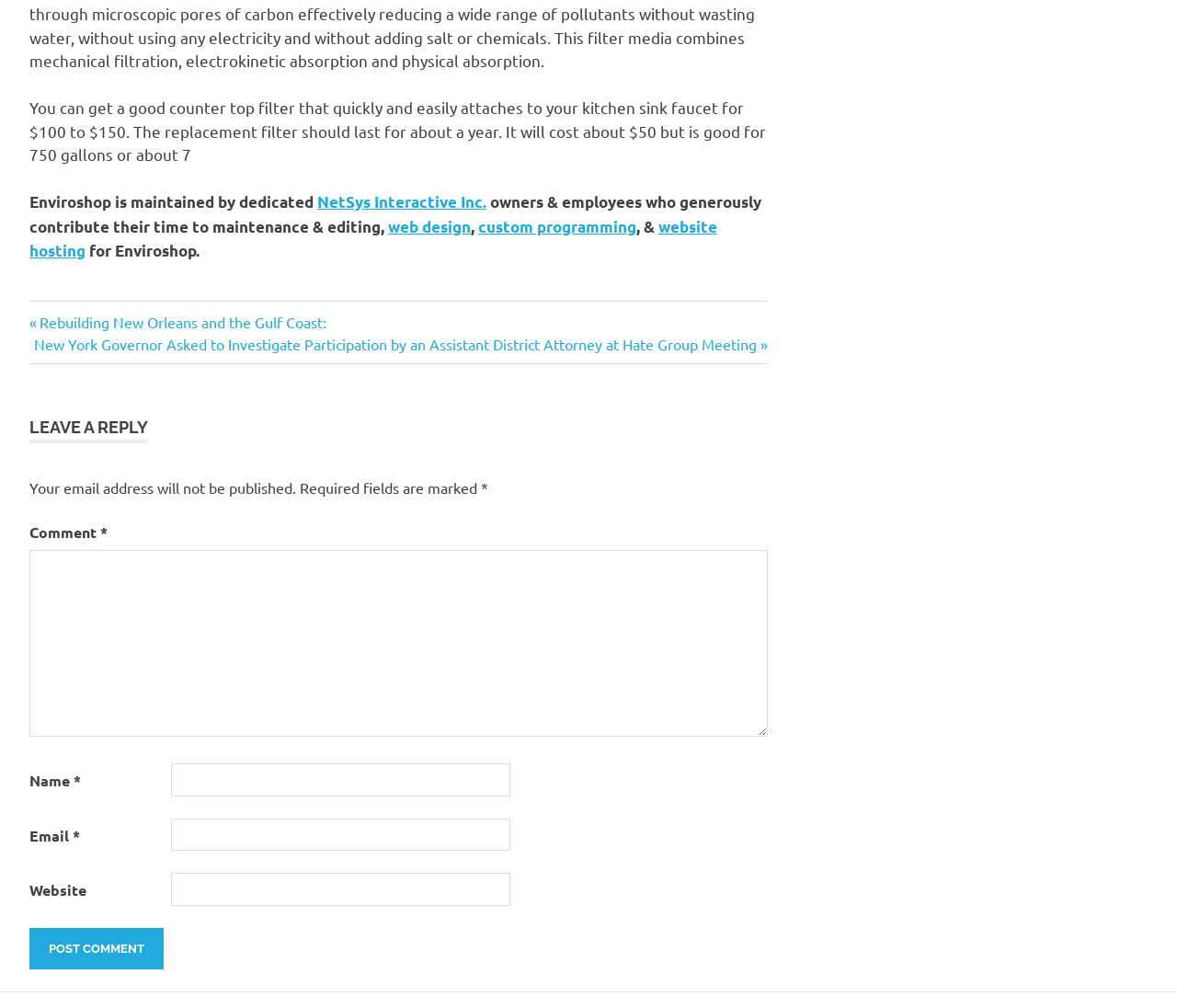What is required to leave a reply?
Make sure to answer the question with a detailed and comprehensive explanation.

The webpage has fields for Name, Email, and Comment, all of which are marked as required, indicating that these fields must be filled in to leave a reply.